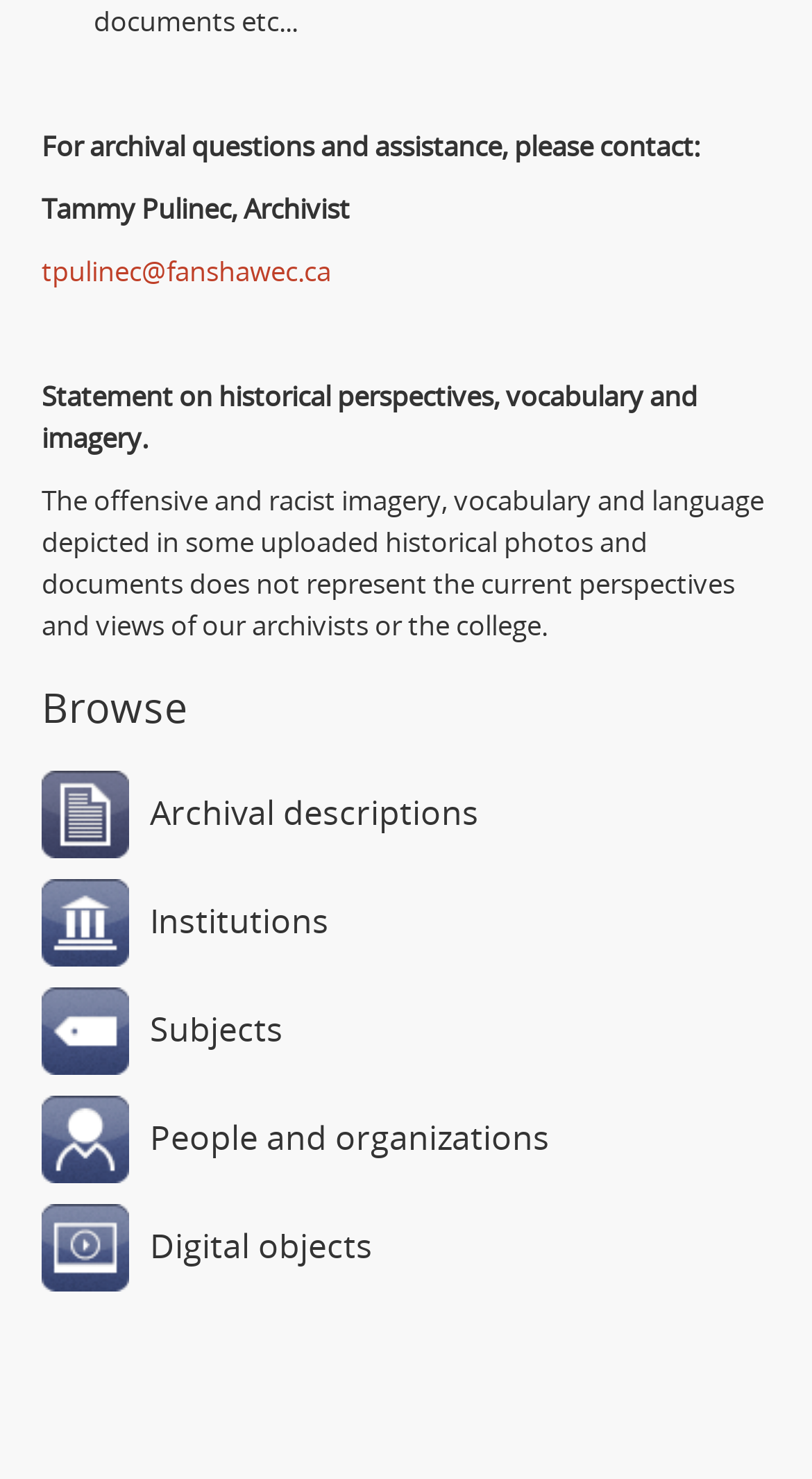Based on the element description: "People and organizations", identify the UI element and provide its bounding box coordinates. Use four float numbers between 0 and 1, [left, top, right, bottom].

[0.051, 0.741, 0.949, 0.8]